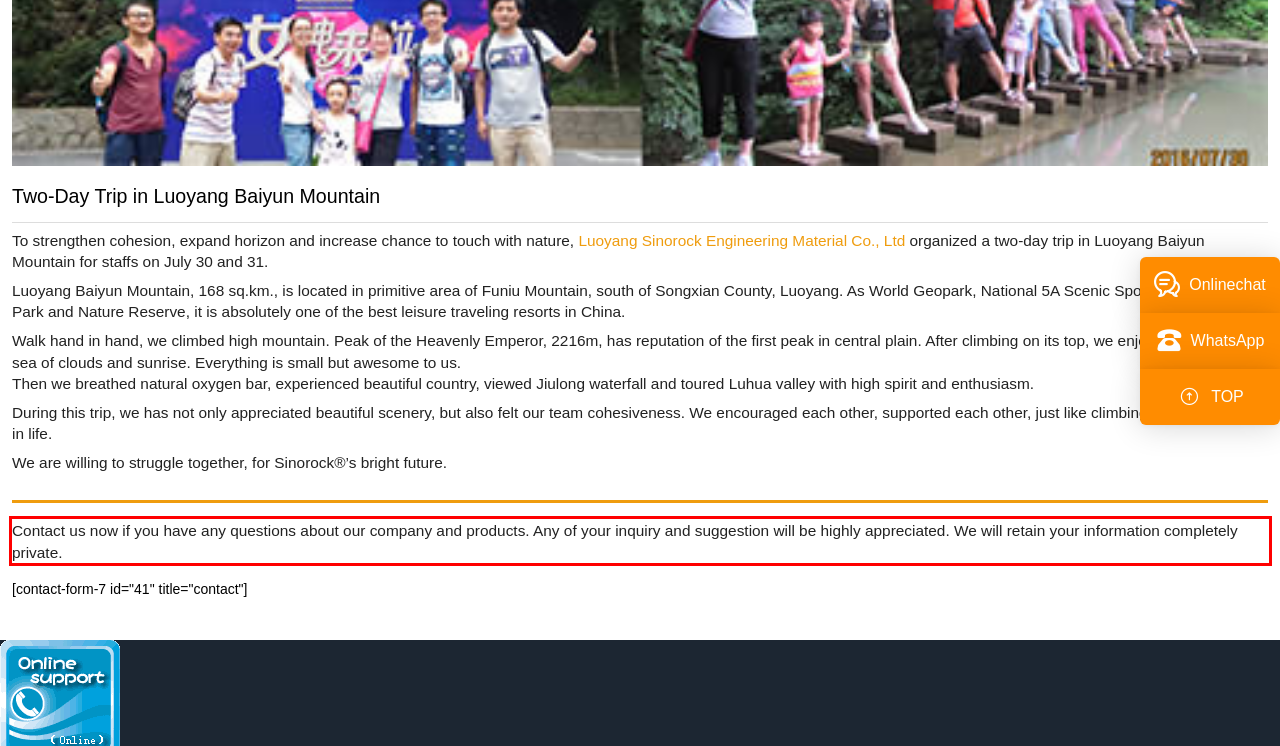Within the screenshot of a webpage, identify the red bounding box and perform OCR to capture the text content it contains.

Contact us now if you have any questions about our company and products. Any of your inquiry and suggestion will be highly appreciated. We will retain your information completely private.